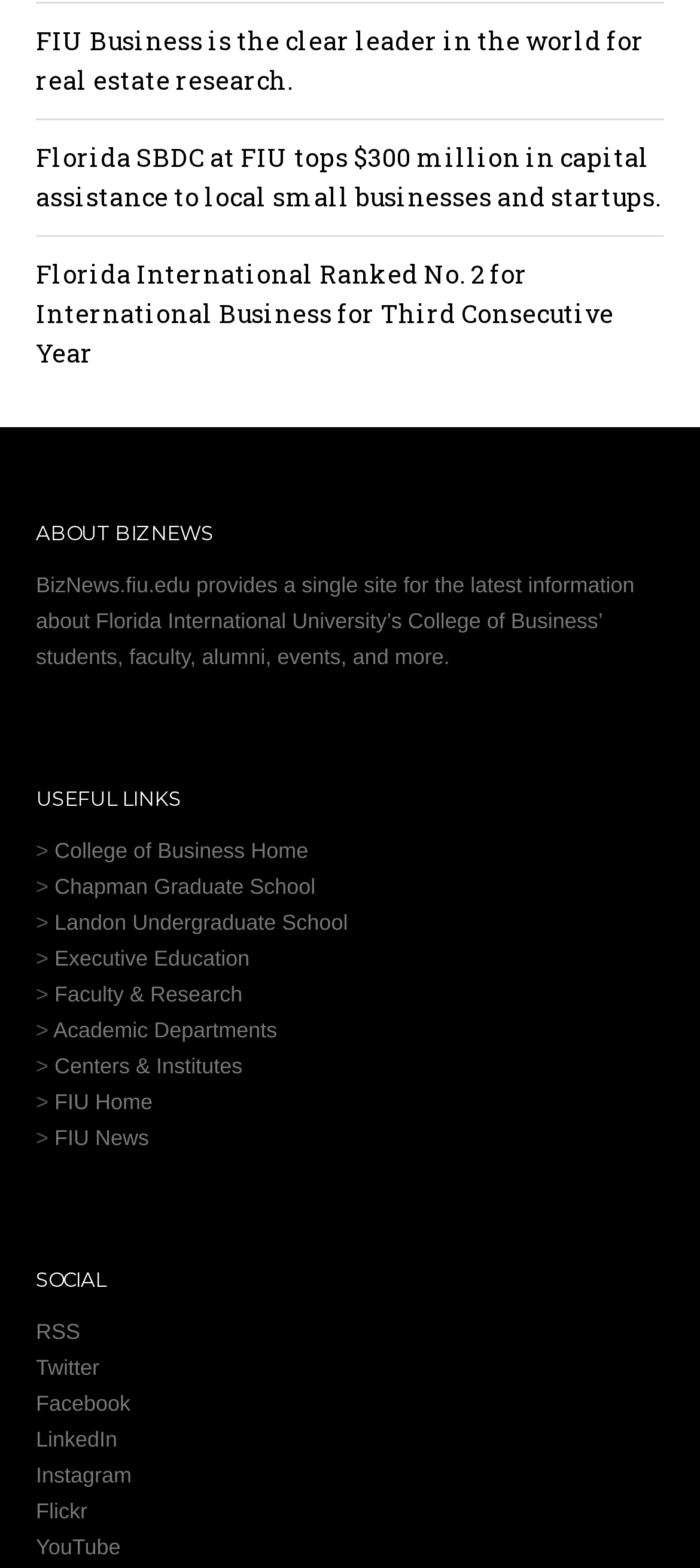Locate the bounding box coordinates of the area you need to click to fulfill this instruction: 'Visit the College of Business Home page'. The coordinates must be in the form of four float numbers ranging from 0 to 1: [left, top, right, bottom].

[0.078, 0.535, 0.44, 0.551]